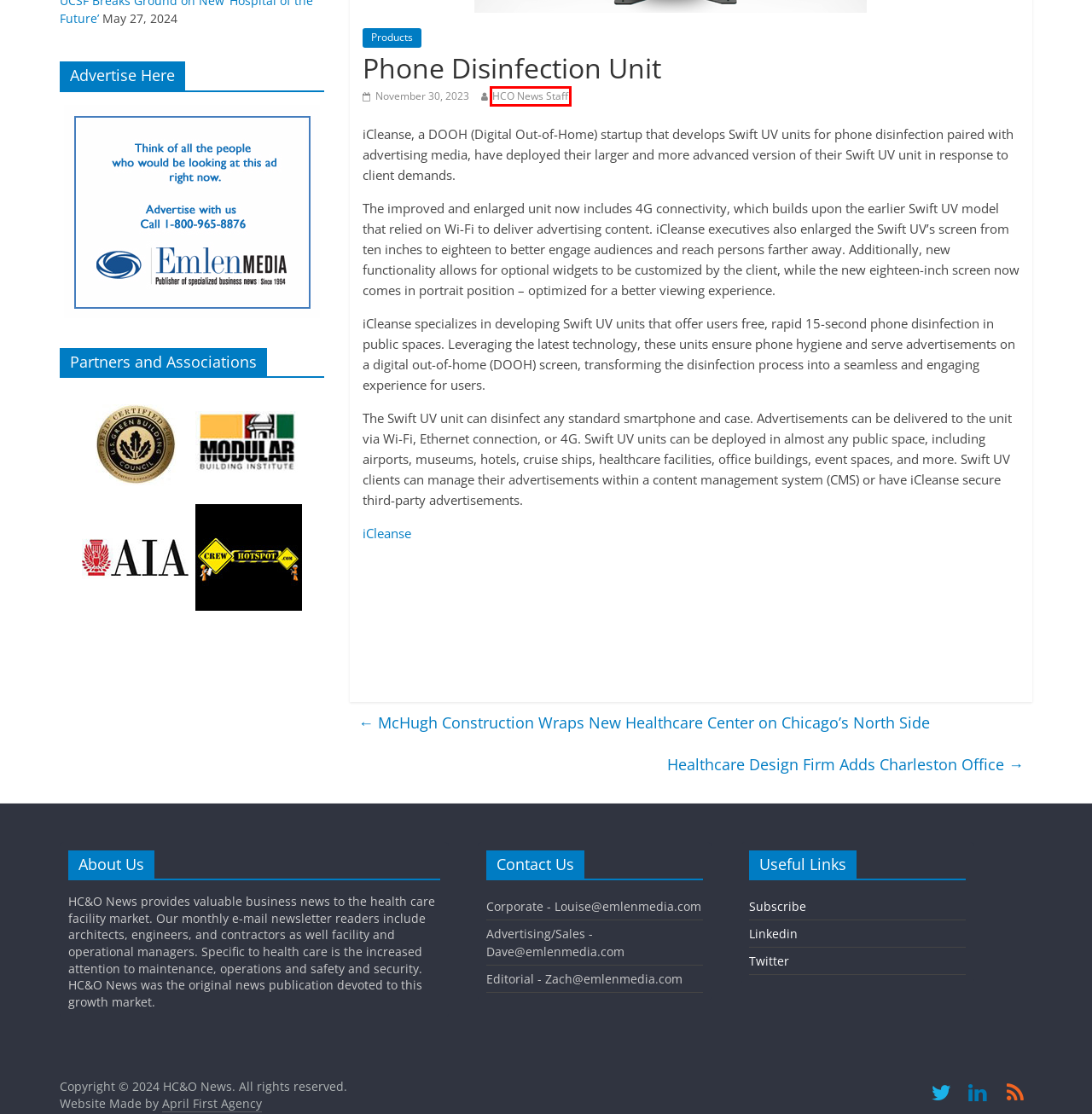You have a screenshot of a webpage with an element surrounded by a red bounding box. Choose the webpage description that best describes the new page after clicking the element inside the red bounding box. Here are the candidates:
A. Contact - Emlen Media
B. Subscribe - HCO News
C. Healthcare Design Firm Adds Charleston Office - HCO News
D. iCleanse
E. Products Archives - HCO News
F. Advertising - HCO News
G. McHugh Construction Wraps New Healthcare Center on Chicago’s North Side - HCO News
H. HCO News Staff, Author at HCO News

H